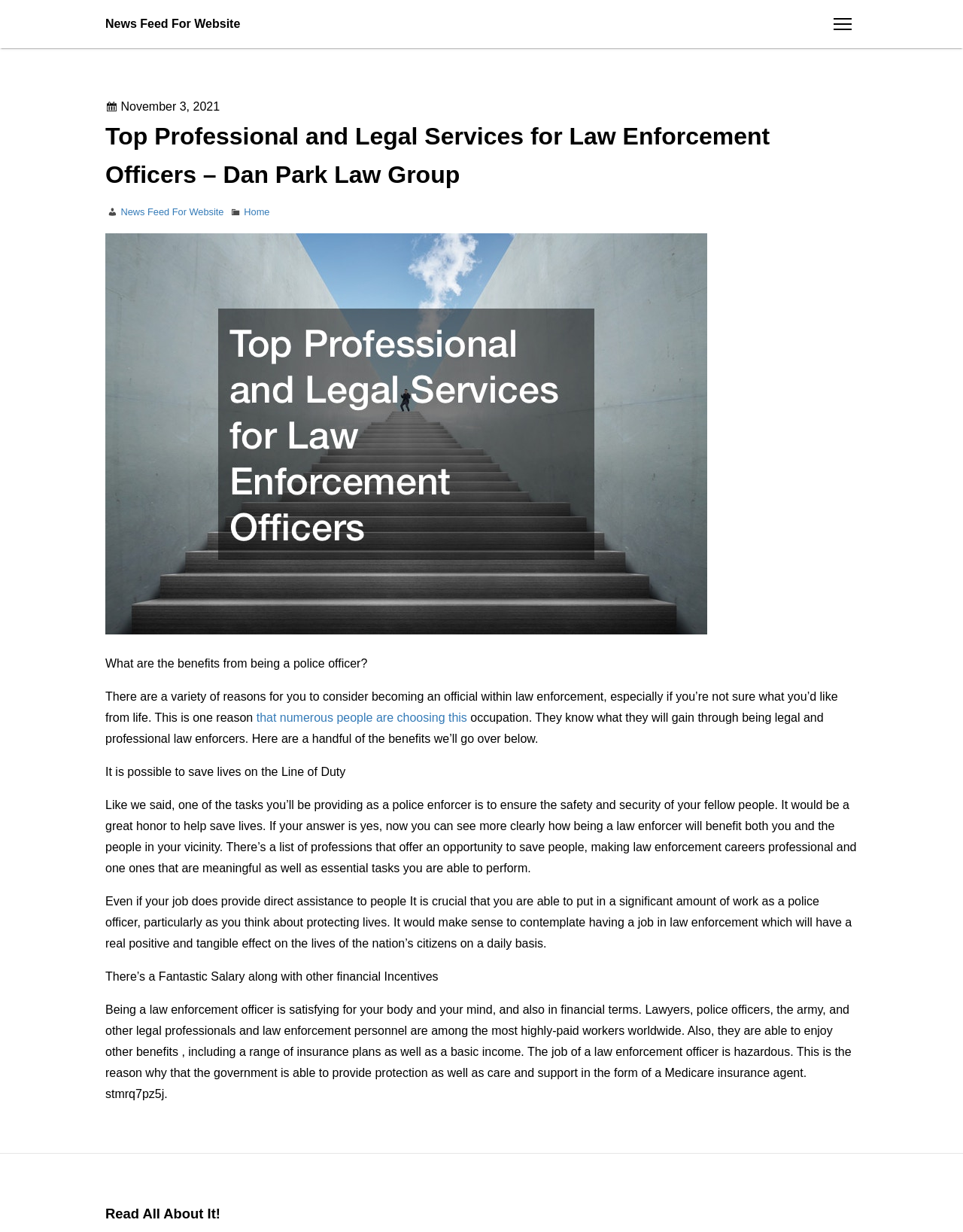Locate and generate the text content of the webpage's heading.

Top Professional and Legal Services for Law Enforcement Officers – Dan Park Law Group